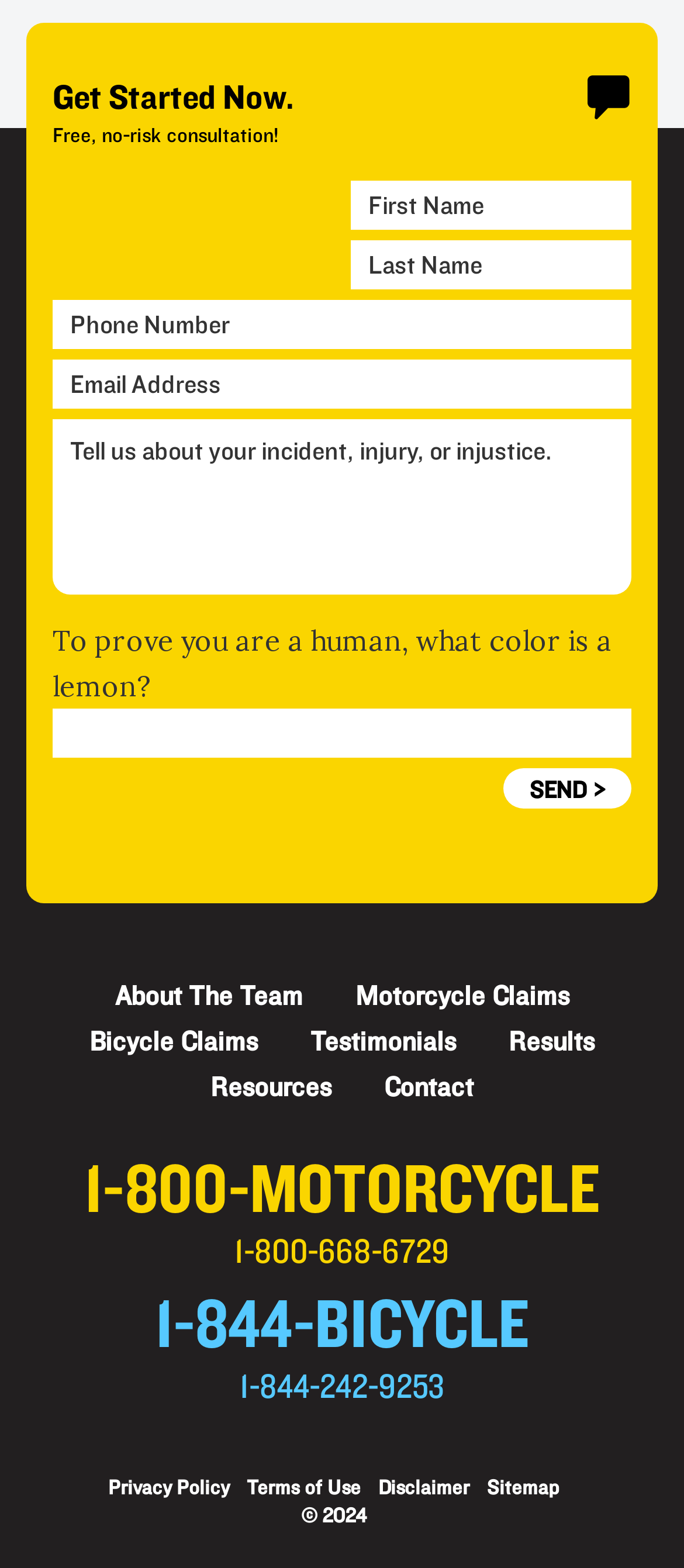Please locate the bounding box coordinates for the element that should be clicked to achieve the following instruction: "Click the SEND button". Ensure the coordinates are given as four float numbers between 0 and 1, i.e., [left, top, right, bottom].

[0.736, 0.49, 0.923, 0.516]